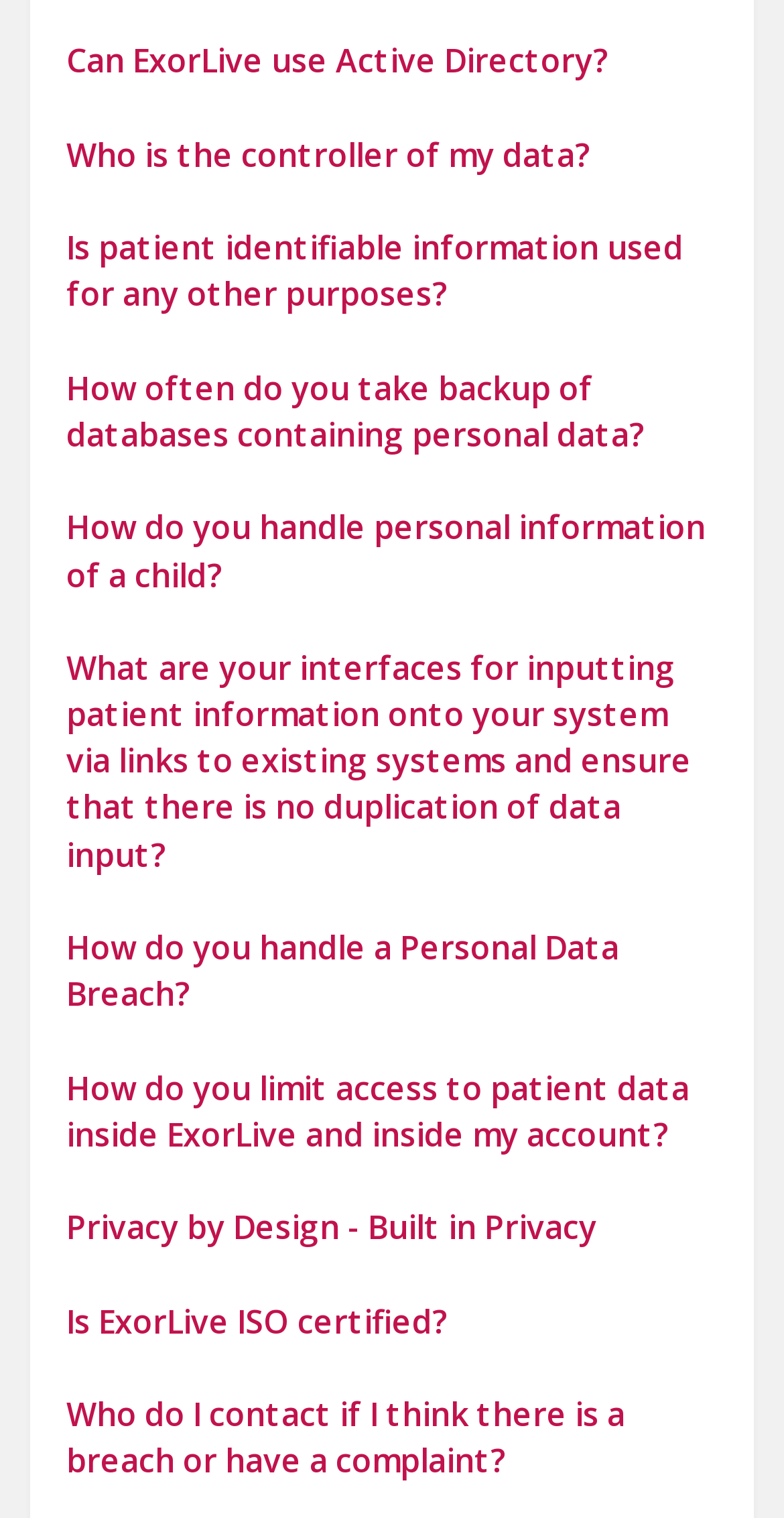Provide a single word or phrase to answer the given question: 
Is there a link about ISO certification?

Yes